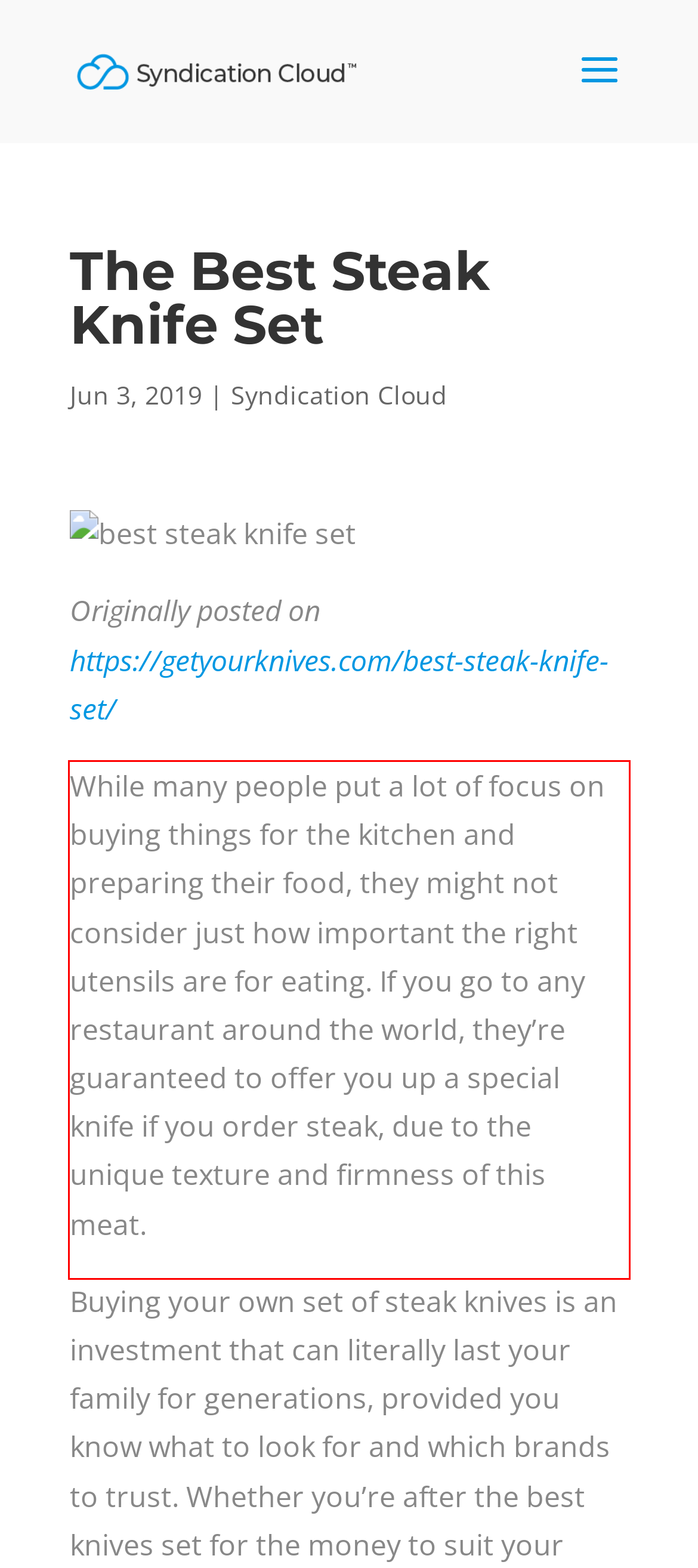Perform OCR on the text inside the red-bordered box in the provided screenshot and output the content.

While many people put a lot of focus on buying things for the kitchen and preparing their food, they might not consider just how important the right utensils are for eating. If you go to any restaurant around the world, they’re guaranteed to offer you up a special knife if you order steak, due to the unique texture and firmness of this meat.